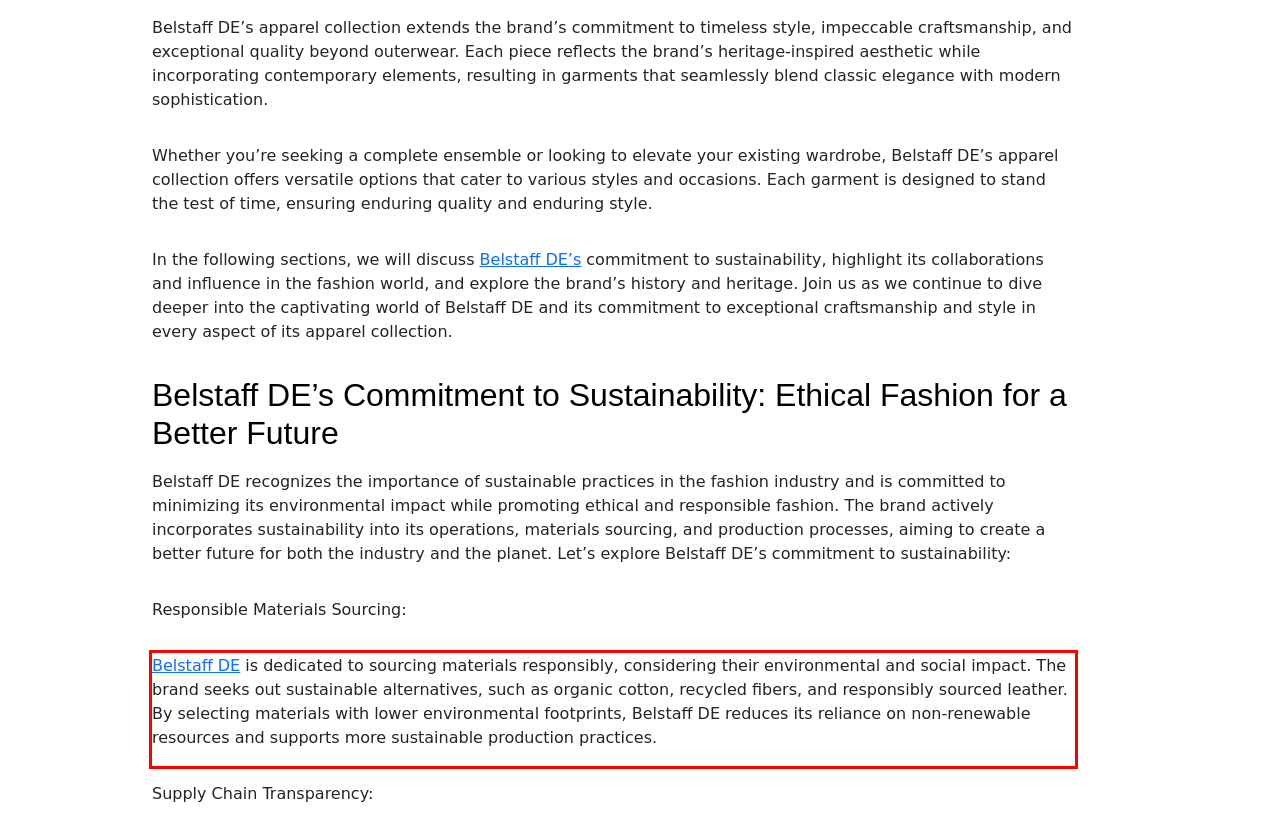Examine the screenshot of the webpage, locate the red bounding box, and perform OCR to extract the text contained within it.

Belstaff DE is dedicated to sourcing materials responsibly, considering their environmental and social impact. The brand seeks out sustainable alternatives, such as organic cotton, recycled fibers, and responsibly sourced leather. By selecting materials with lower environmental footprints, Belstaff DE reduces its reliance on non-renewable resources and supports more sustainable production practices.